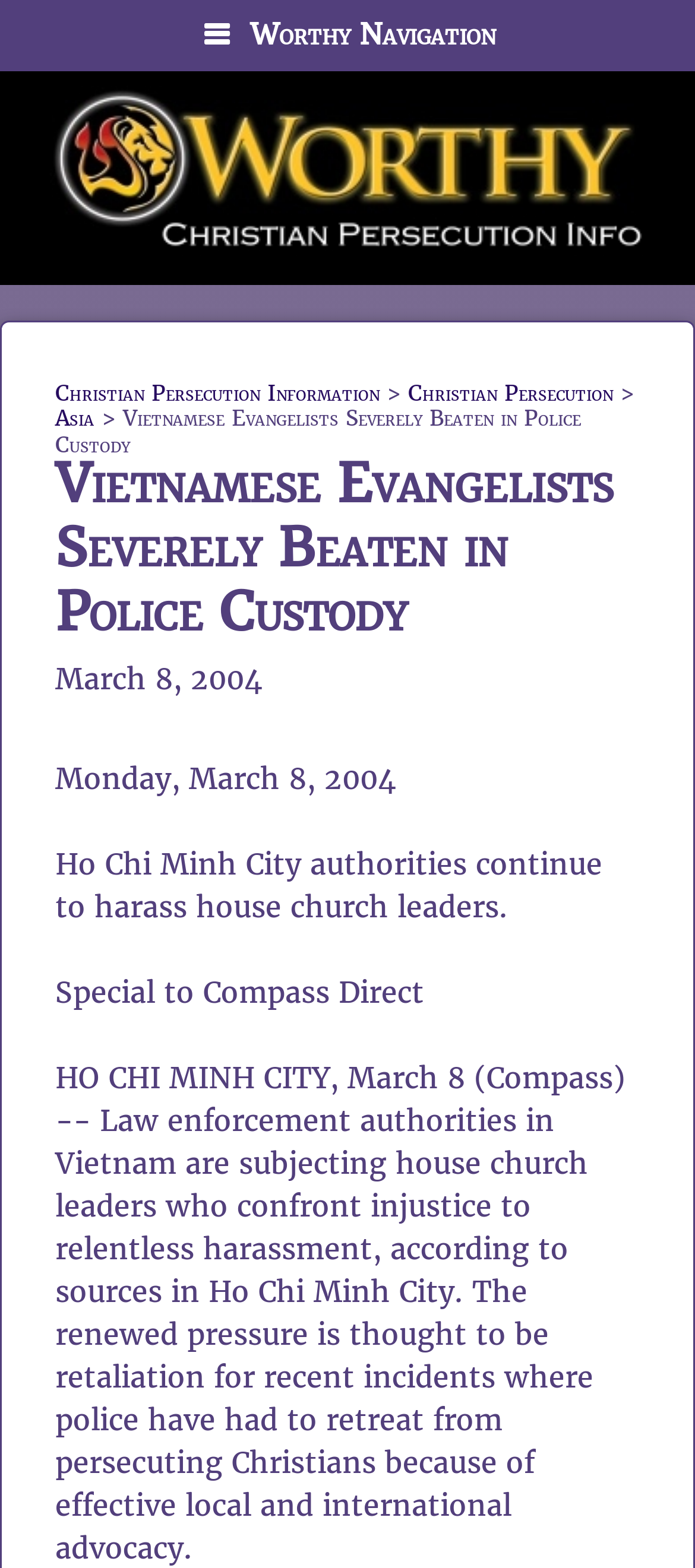Identify and provide the text content of the webpage's primary headline.

Vietnamese Evangelists Severely Beaten in Police Custody